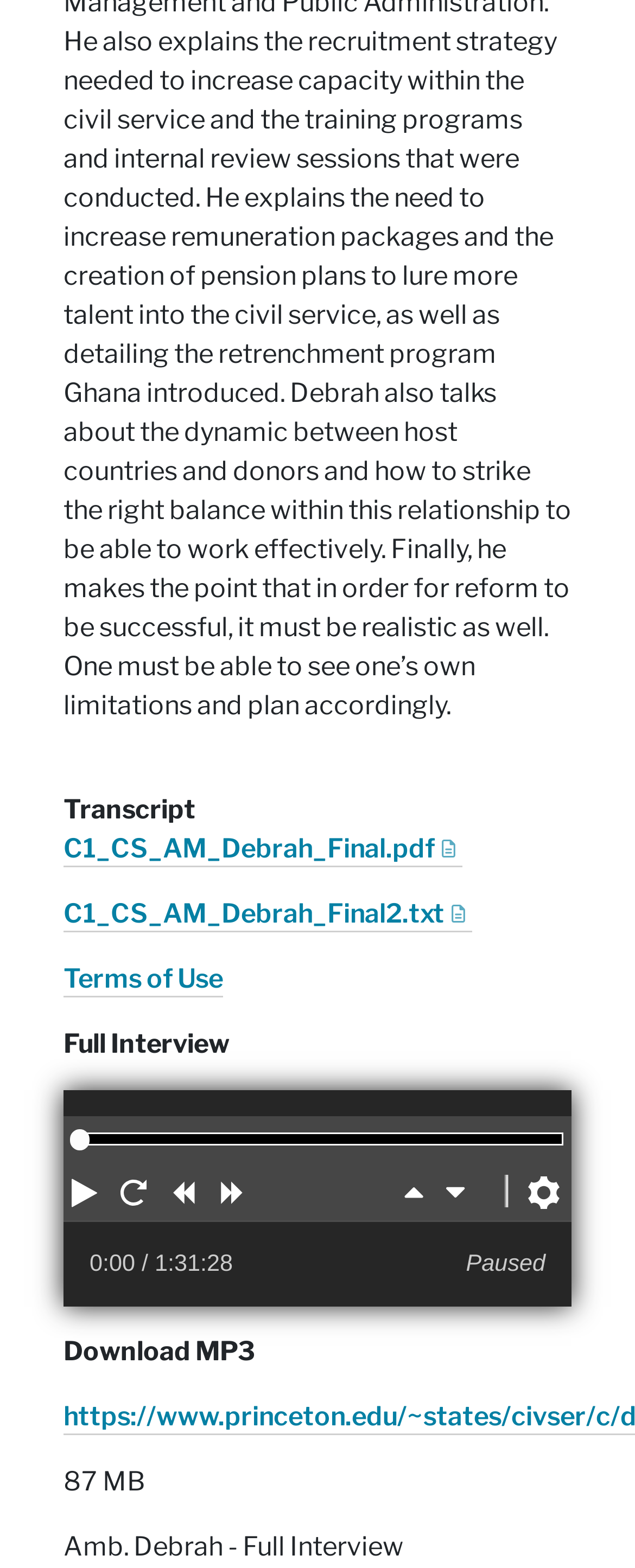Respond to the following question using a concise word or phrase: 
How many downloadable documents are available?

2